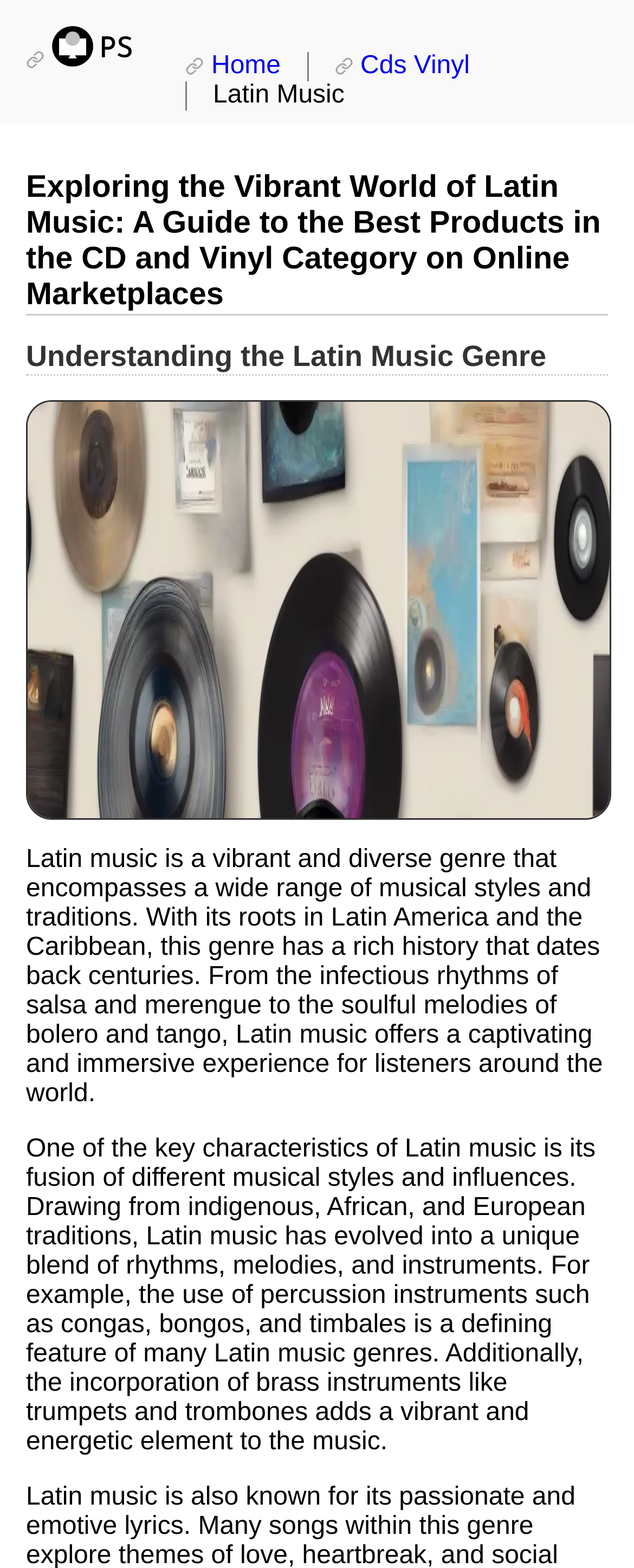By analyzing the image, answer the following question with a detailed response: What instruments are commonly used in Latin music?

The static text on the webpage mentions that the use of percussion instruments such as congas, bongos, and timbales is a defining feature of many Latin music genres.